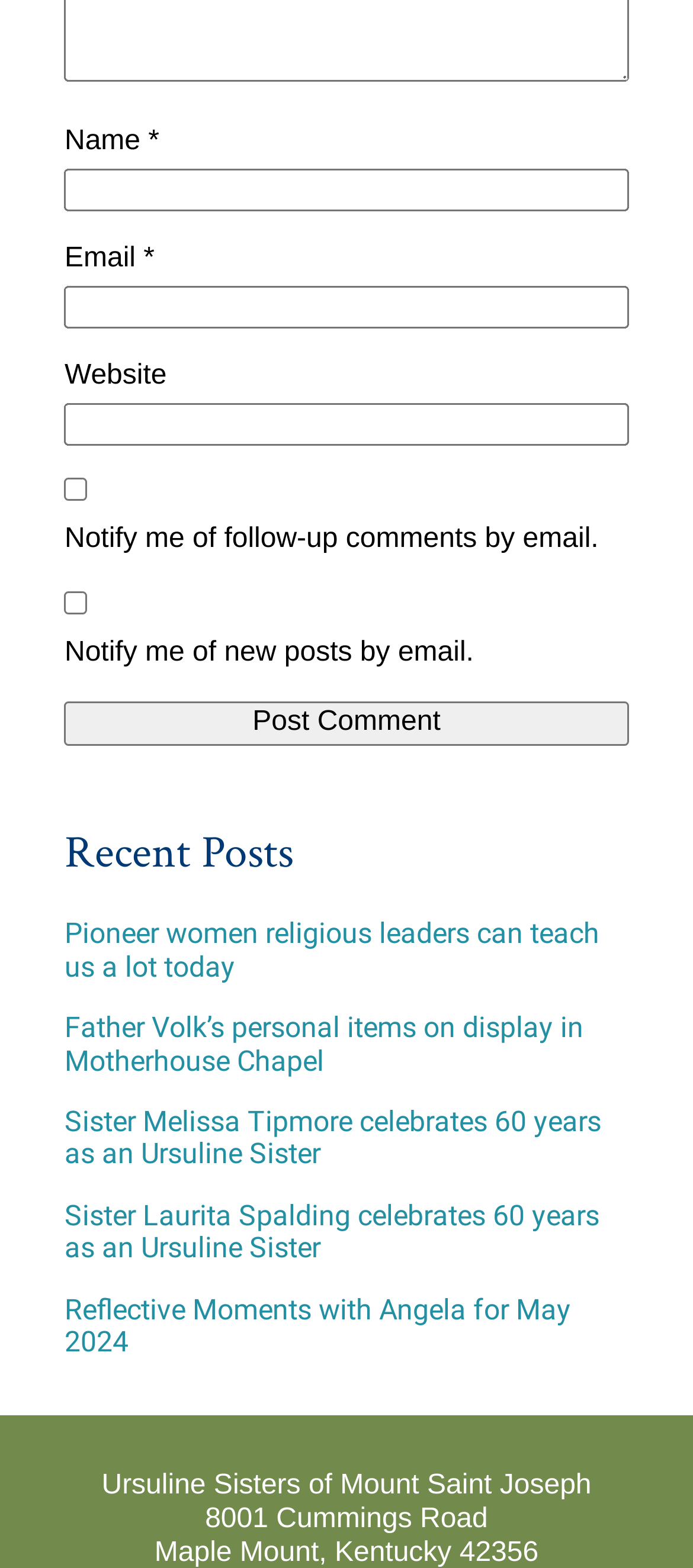Provide a one-word or short-phrase response to the question:
What is the label of the first textbox?

Name *